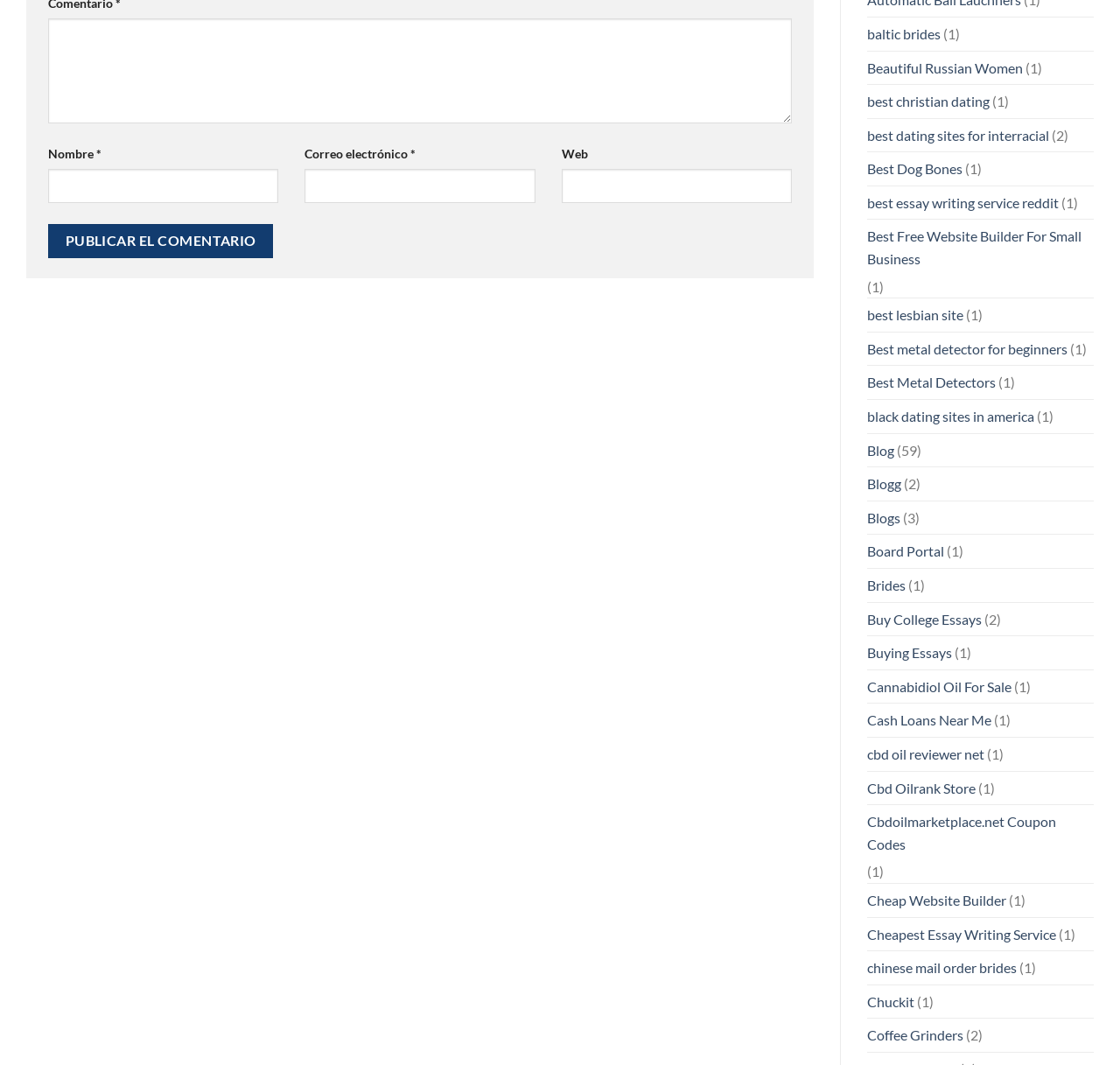Bounding box coordinates are to be given in the format (top-left x, top-left y, bottom-right x, bottom-right y). All values must be floating point numbers between 0 and 1. Provide the bounding box coordinate for the UI element described as: Coffee Grinders

[0.774, 0.957, 0.86, 0.988]